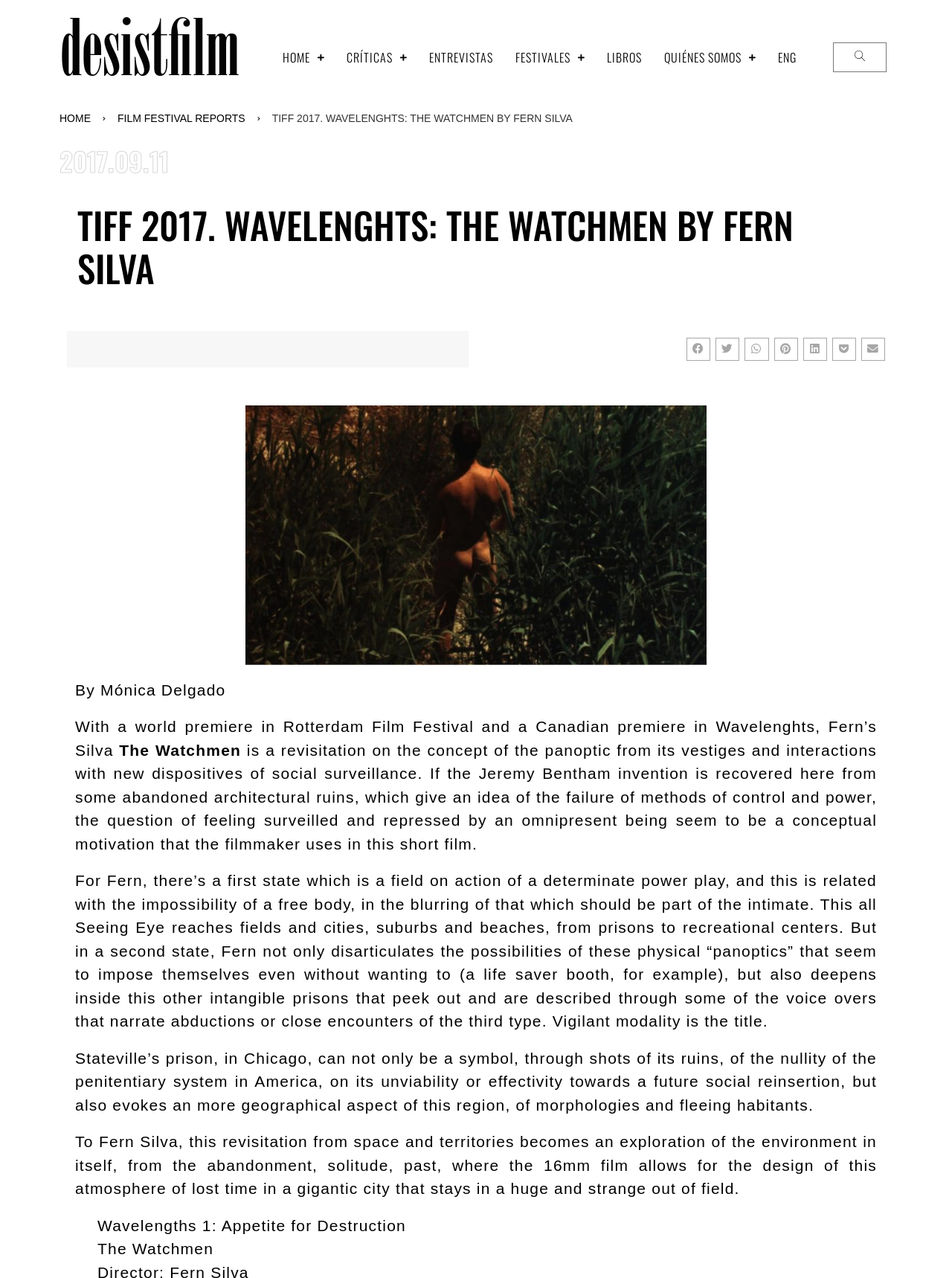Please find the bounding box coordinates of the element's region to be clicked to carry out this instruction: "Click on the HOME link".

[0.285, 0.033, 0.352, 0.056]